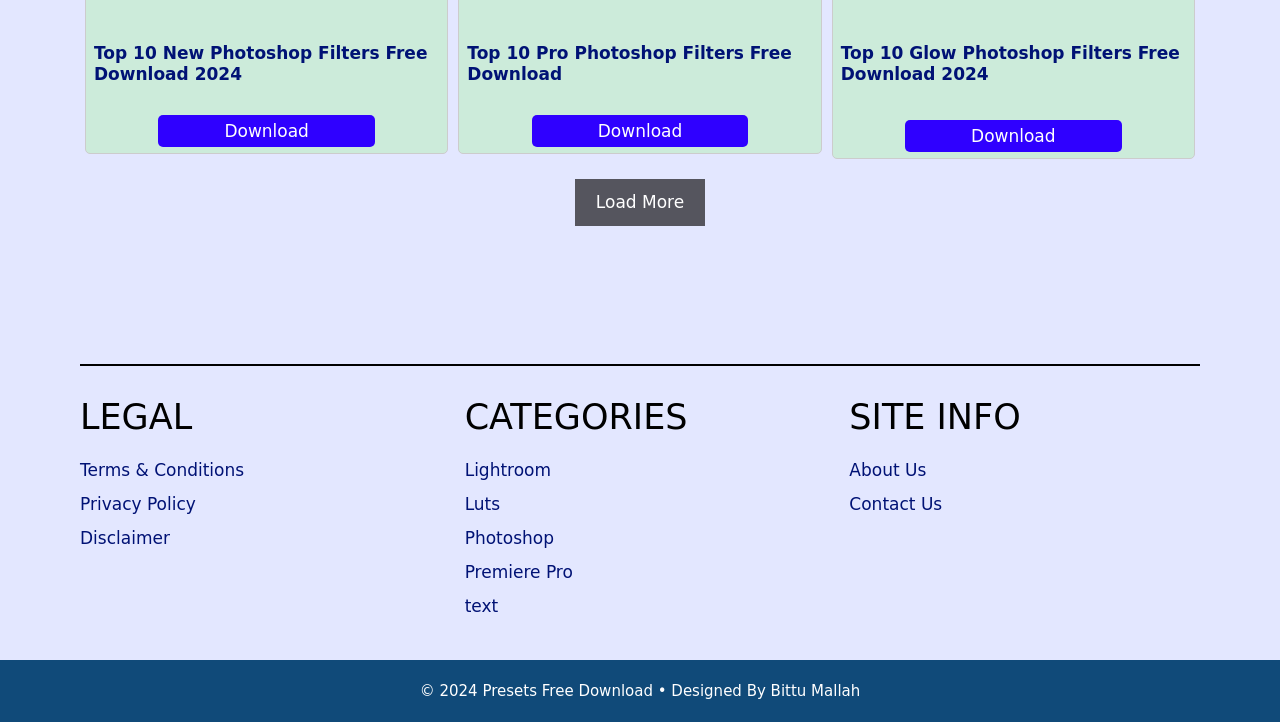Select the bounding box coordinates of the element I need to click to carry out the following instruction: "Visit About Us page".

[0.664, 0.637, 0.724, 0.665]